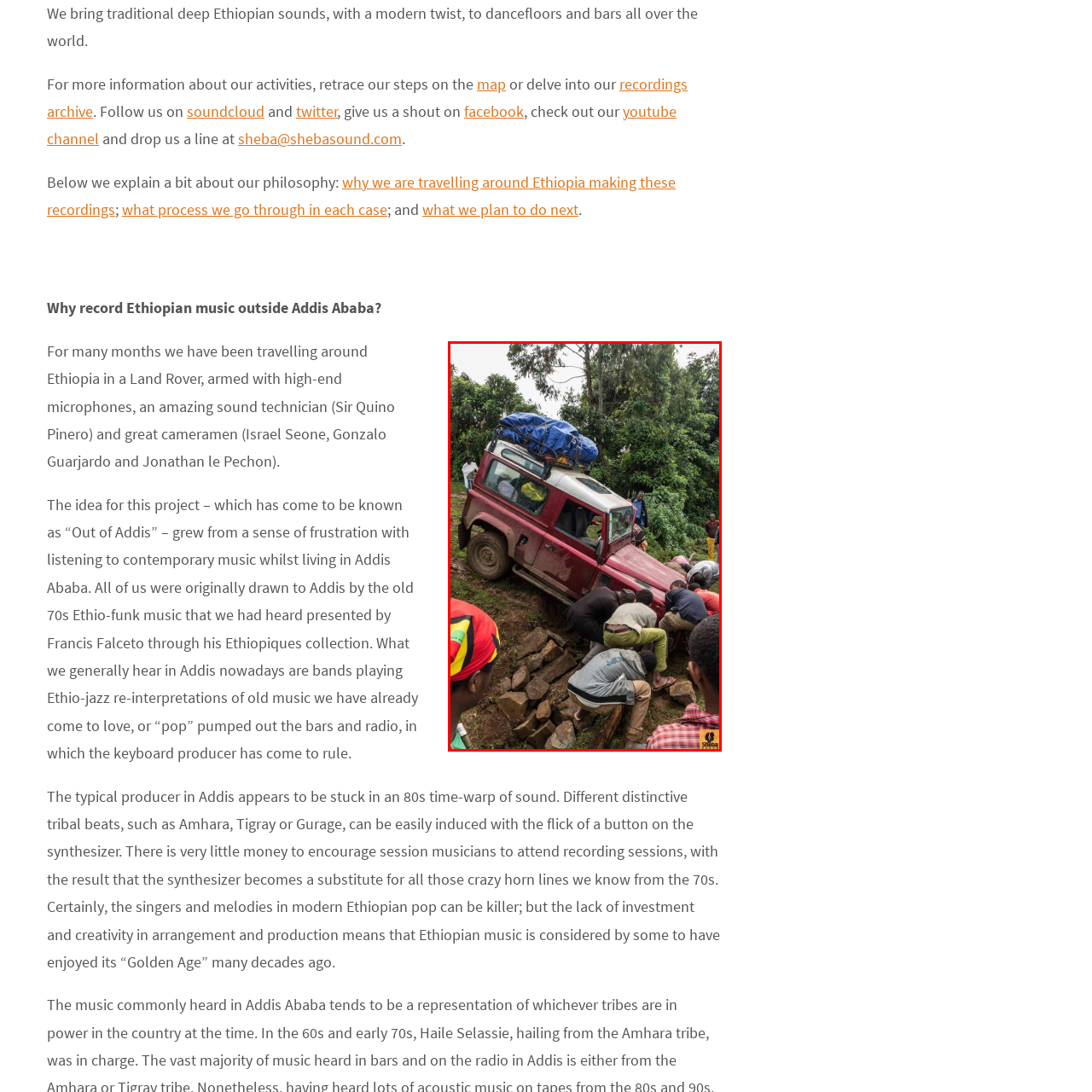Inspect the section within the red border, What is on top of the Land Rover? Provide a one-word or one-phrase answer.

blue tarps